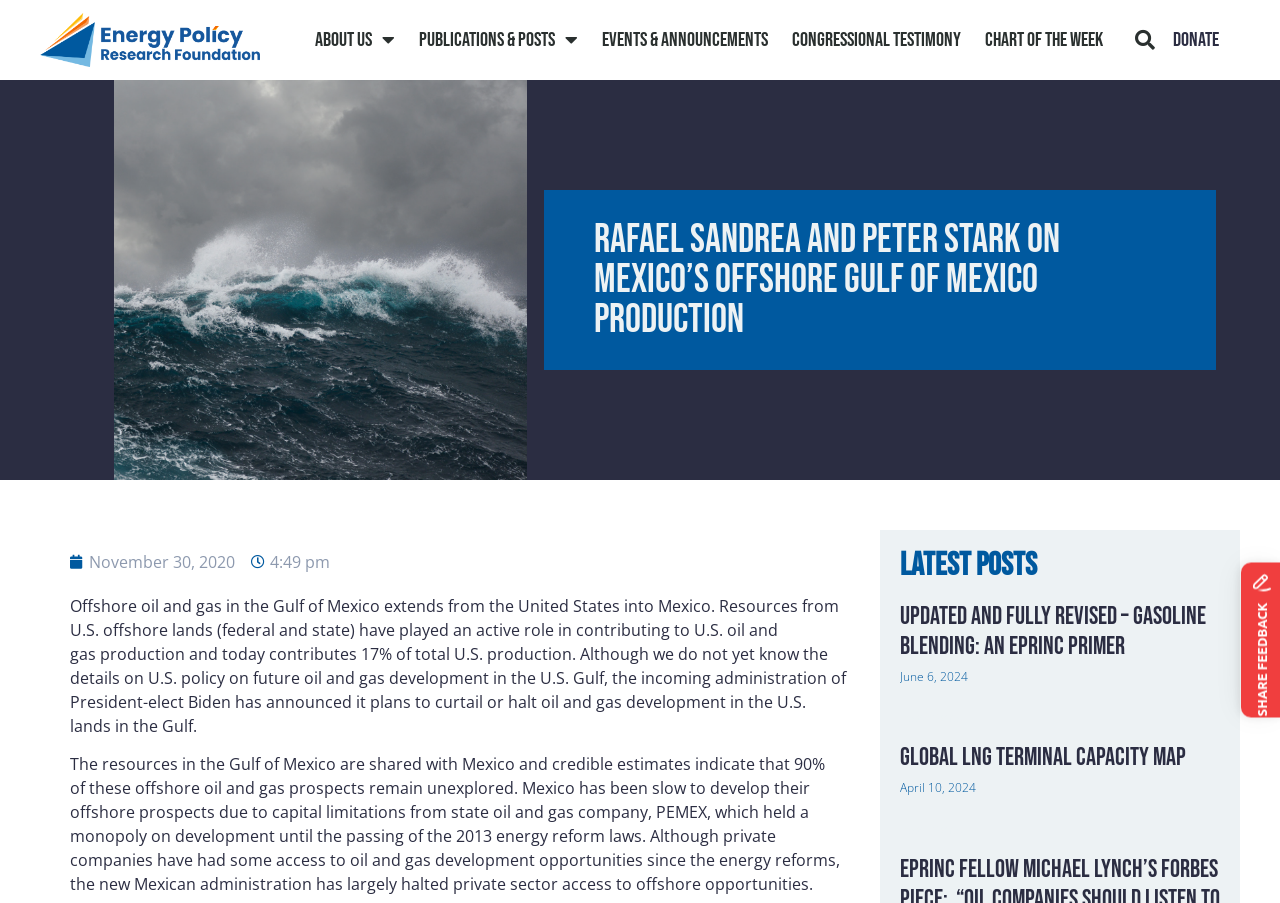How many articles are listed under 'Latest Posts'?
Using the screenshot, give a one-word or short phrase answer.

2